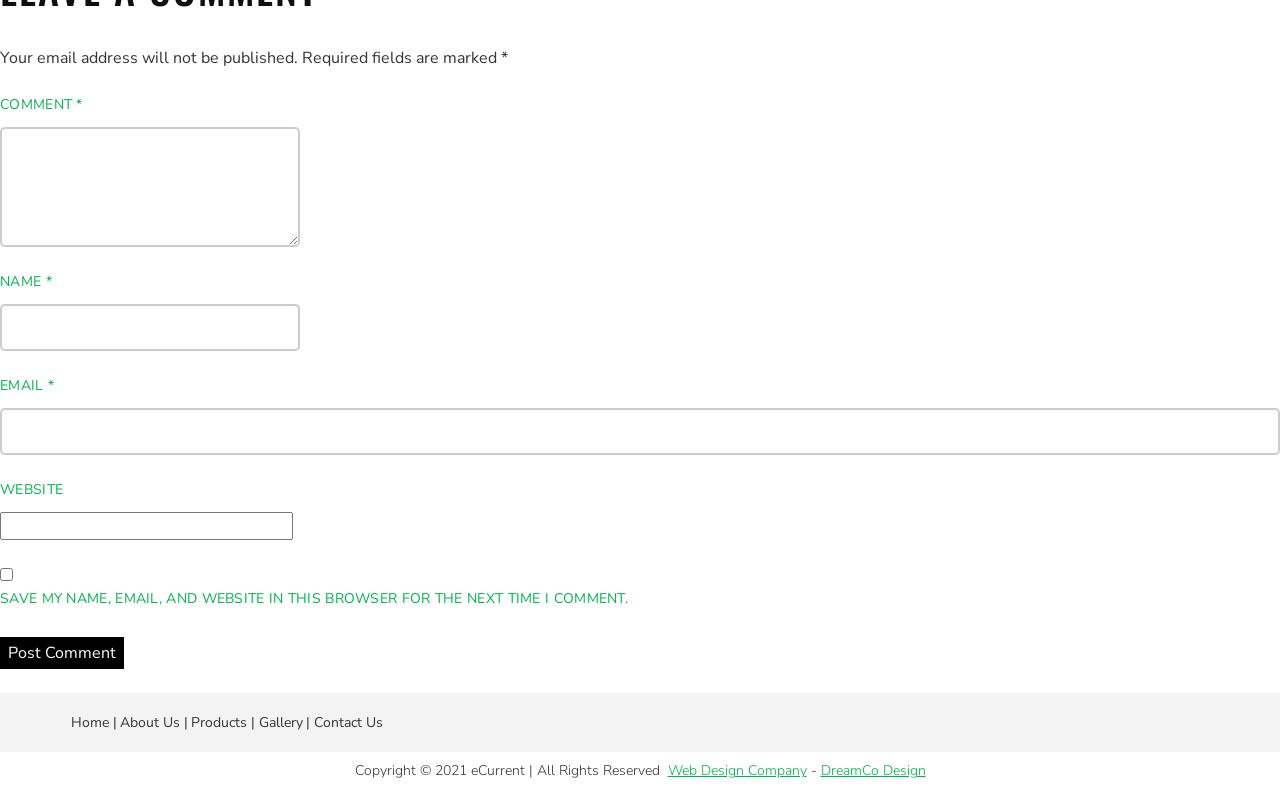Find and indicate the bounding box coordinates of the region you should select to follow the given instruction: "Type your name".

[0.0, 0.385, 0.234, 0.444]